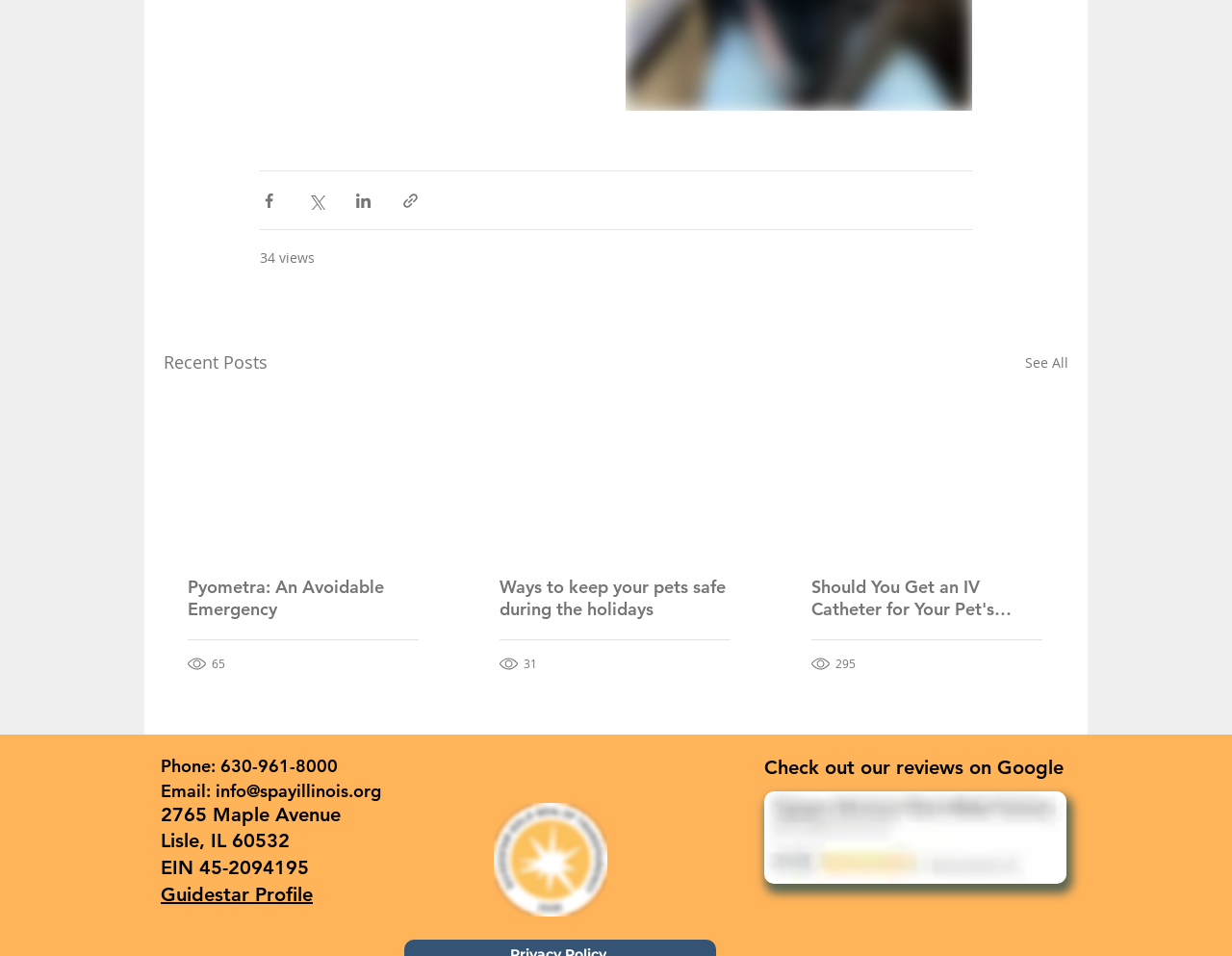What is the phone number of the organization?
Analyze the image and provide a thorough answer to the question.

I found the phone number by looking at the static text elements at the bottom of the webpage, where the contact information is typically located. The phone number is displayed as 'Phone: 630-961-8000'.